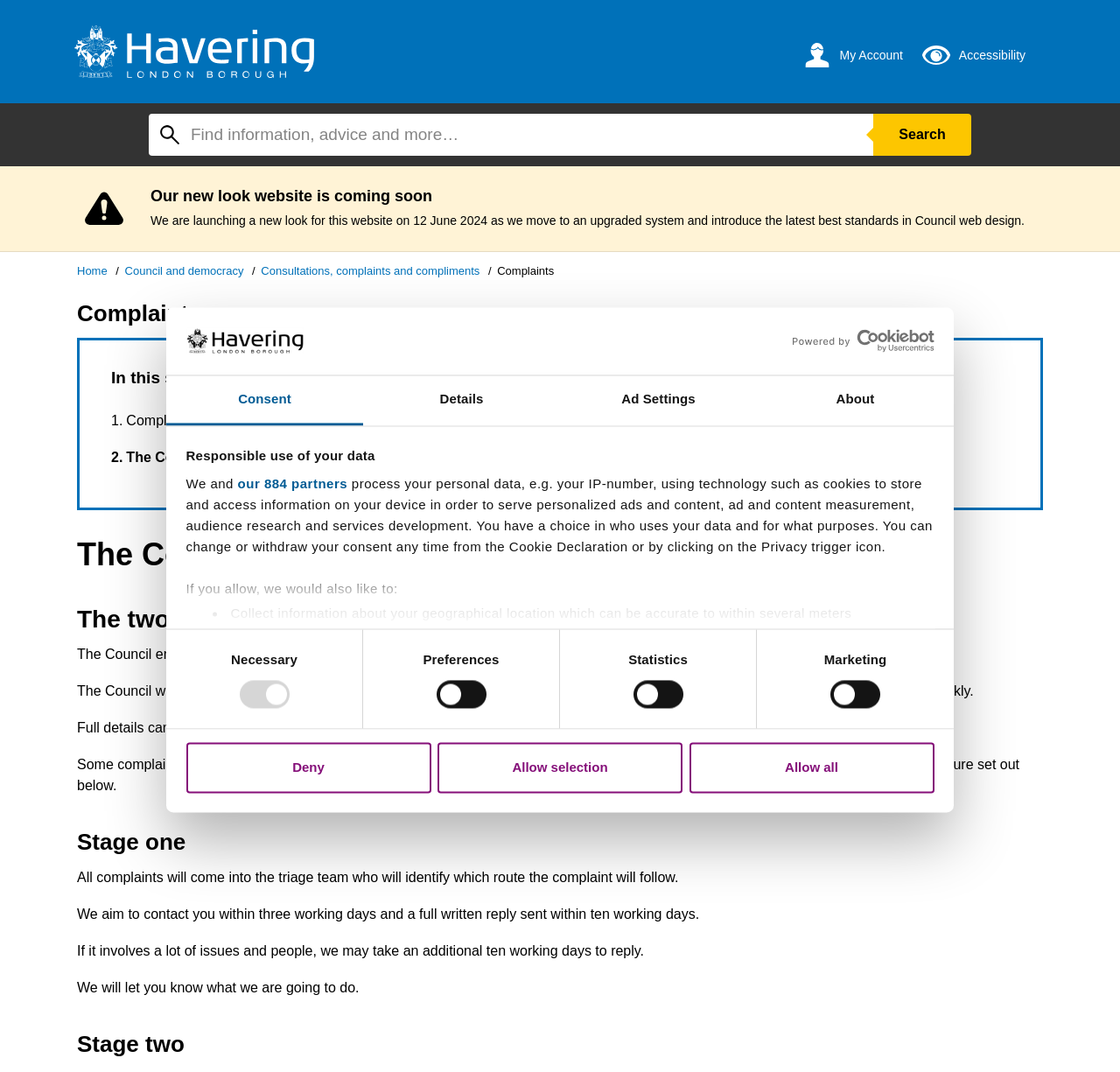Refer to the screenshot and answer the following question in detail:
What is the maximum time the Council may take to reply to a complex complaint?

The webpage states that if a complaint involves a lot of issues and people, the Council may take an additional ten working days to reply, on top of the initial ten working days. Therefore, the maximum time the Council may take to reply to a complex complaint is twenty working days.